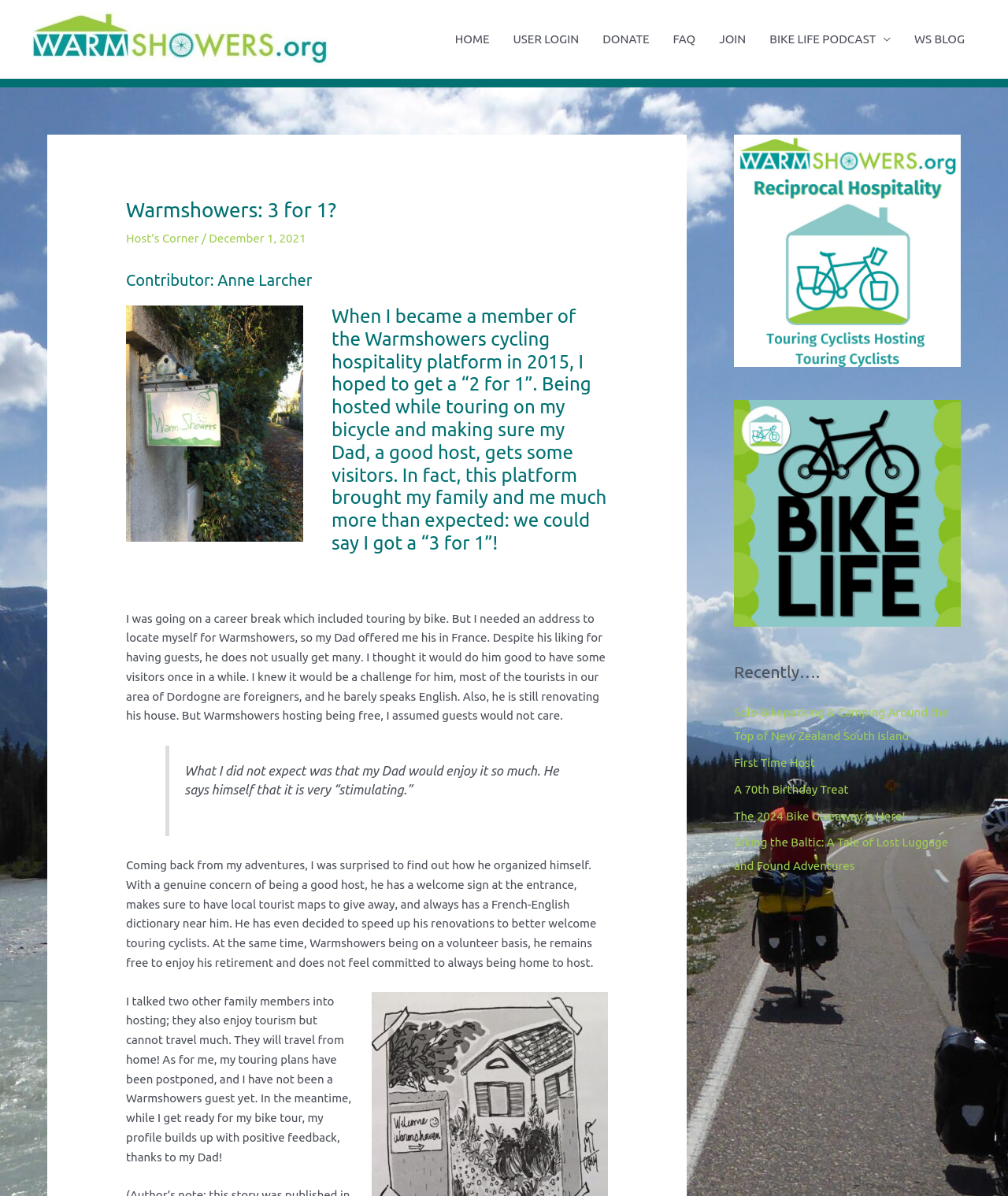Respond to the question below with a single word or phrase: What is the purpose of the platform?

Cycling hospitality